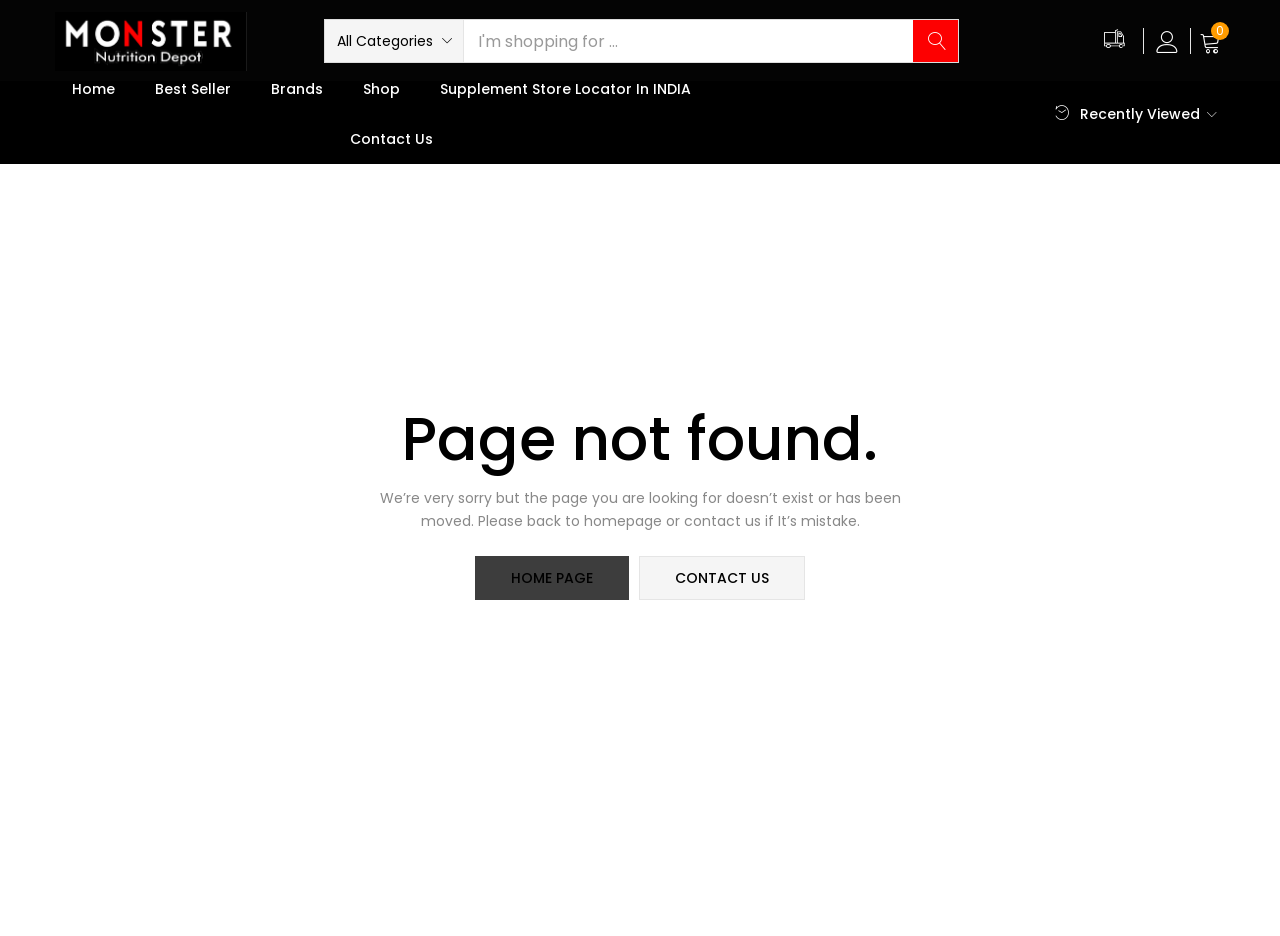Provide the bounding box coordinates of the area you need to click to execute the following instruction: "Go to home page".

[0.056, 0.068, 0.105, 0.122]